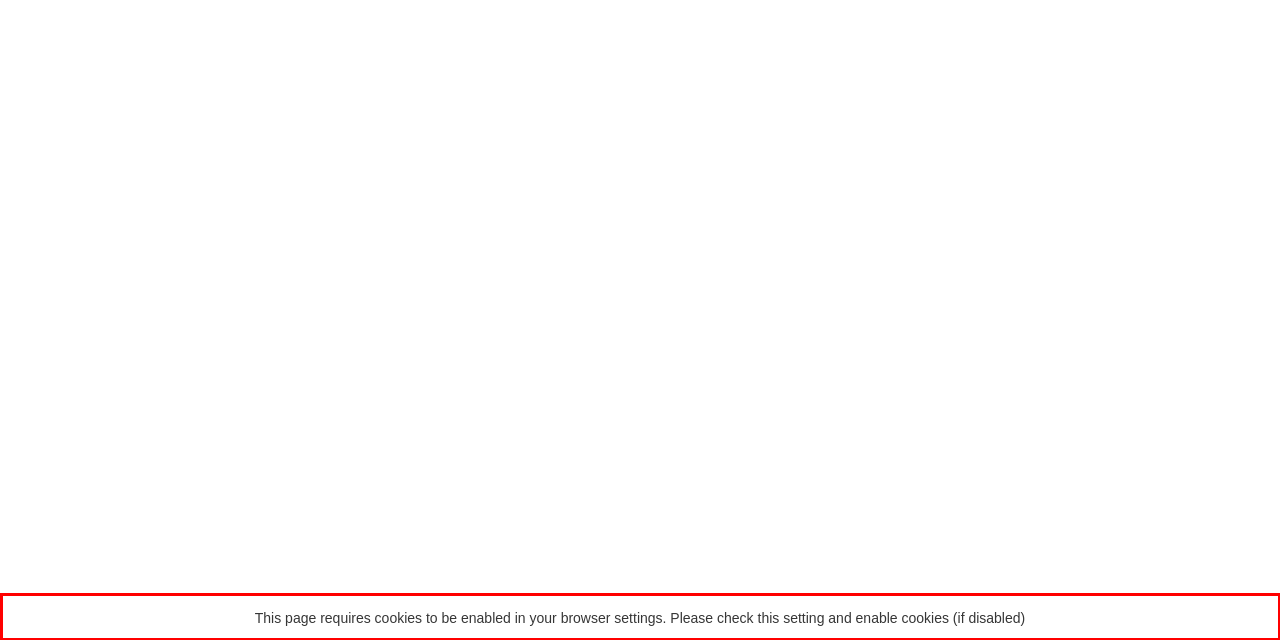You are presented with a webpage screenshot featuring a red bounding box. Perform OCR on the text inside the red bounding box and extract the content.

This page requires cookies to be enabled in your browser settings. Please check this setting and enable cookies (if disabled)